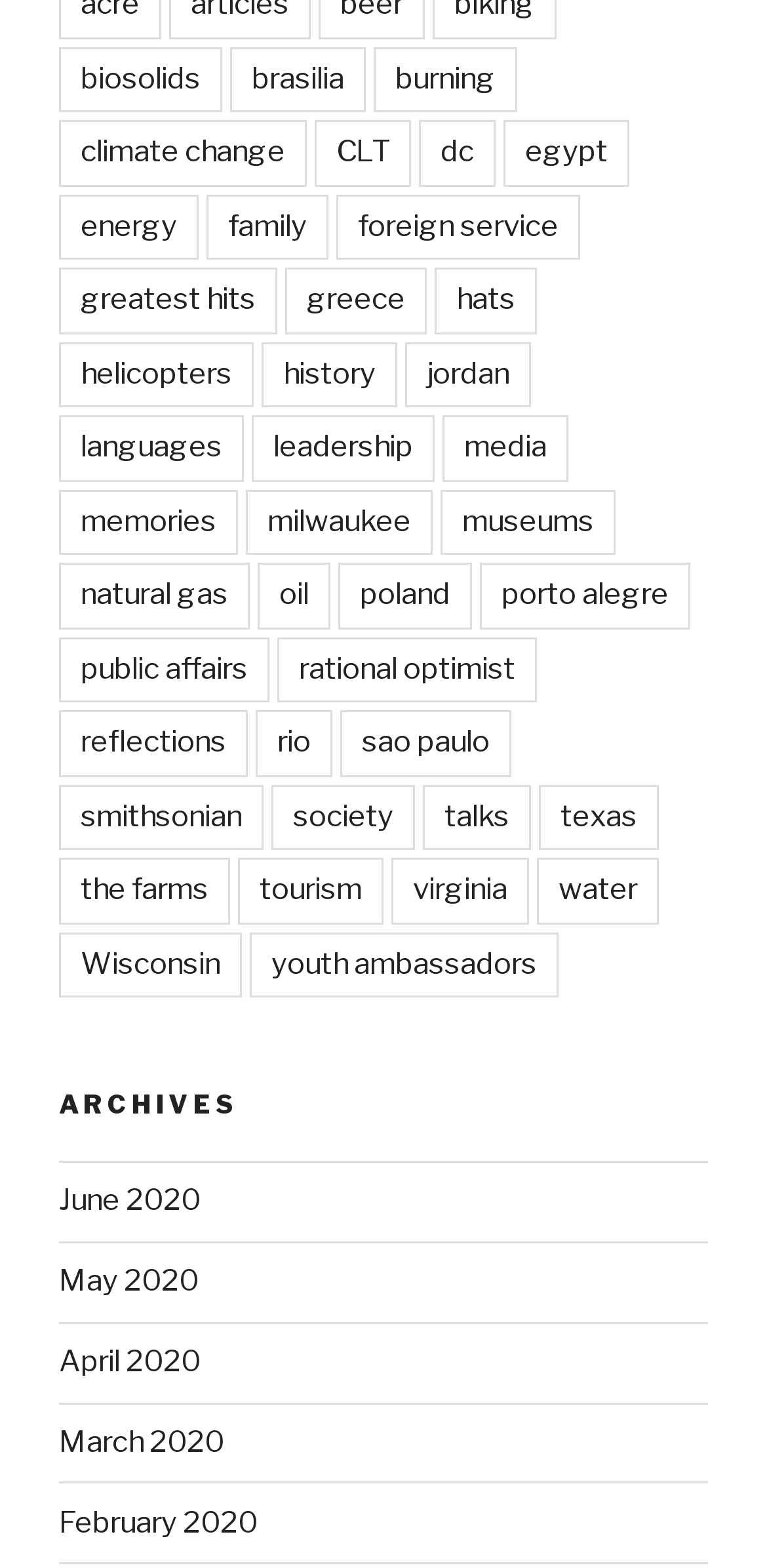How many links are there under the 'ARCHIVES' heading?
Could you please answer the question thoroughly and with as much detail as possible?

Under the 'ARCHIVES' heading, I counted 5 links, which are 'June 2020', 'May 2020', 'April 2020', 'March 2020', and 'February 2020', with their respective bounding box coordinates.